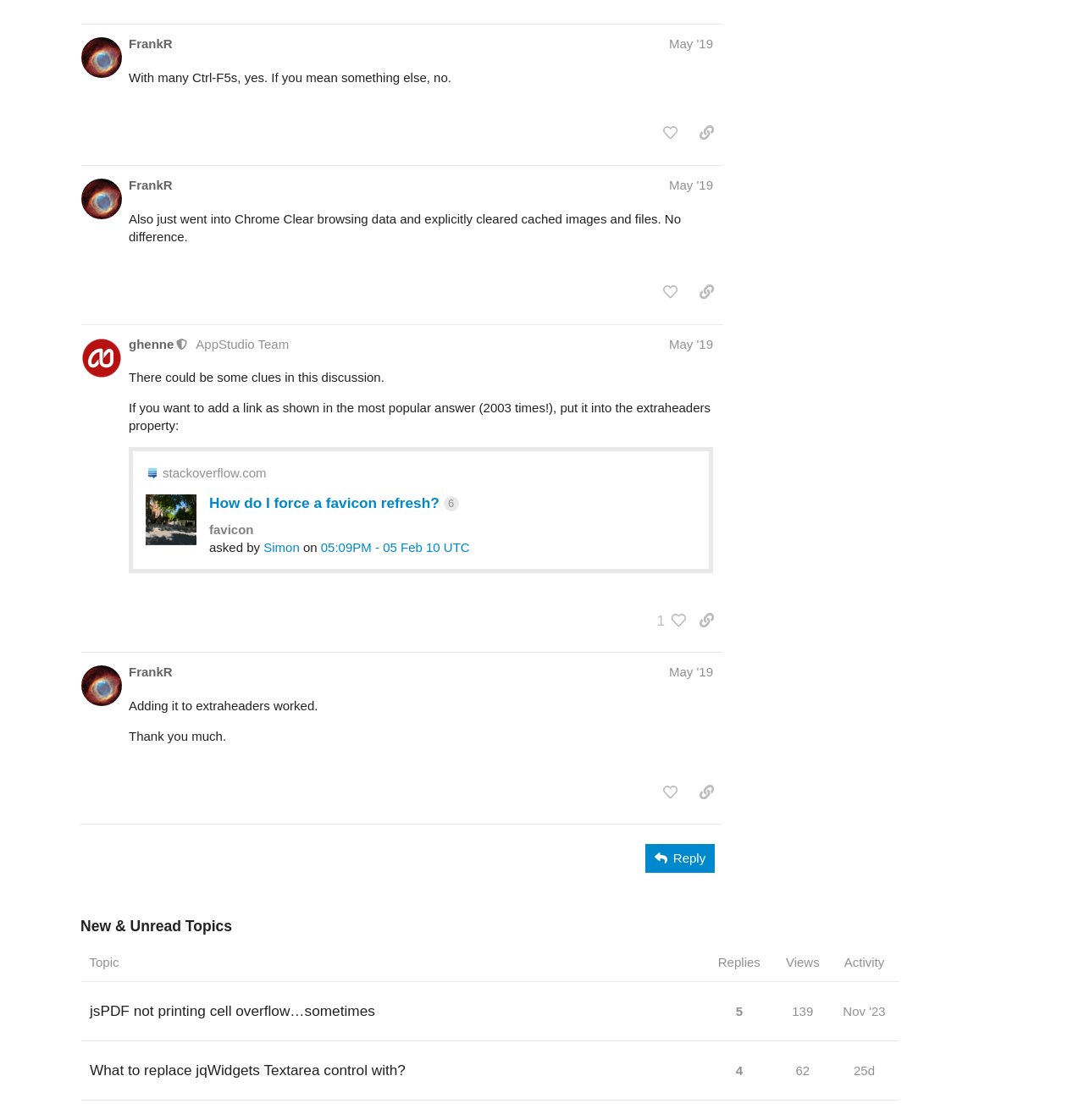Provide the bounding box coordinates of the HTML element described as: "title="like this post"". The bounding box coordinates should be four float numbers between 0 and 1, i.e., [left, top, right, bottom].

[0.604, 0.106, 0.633, 0.132]